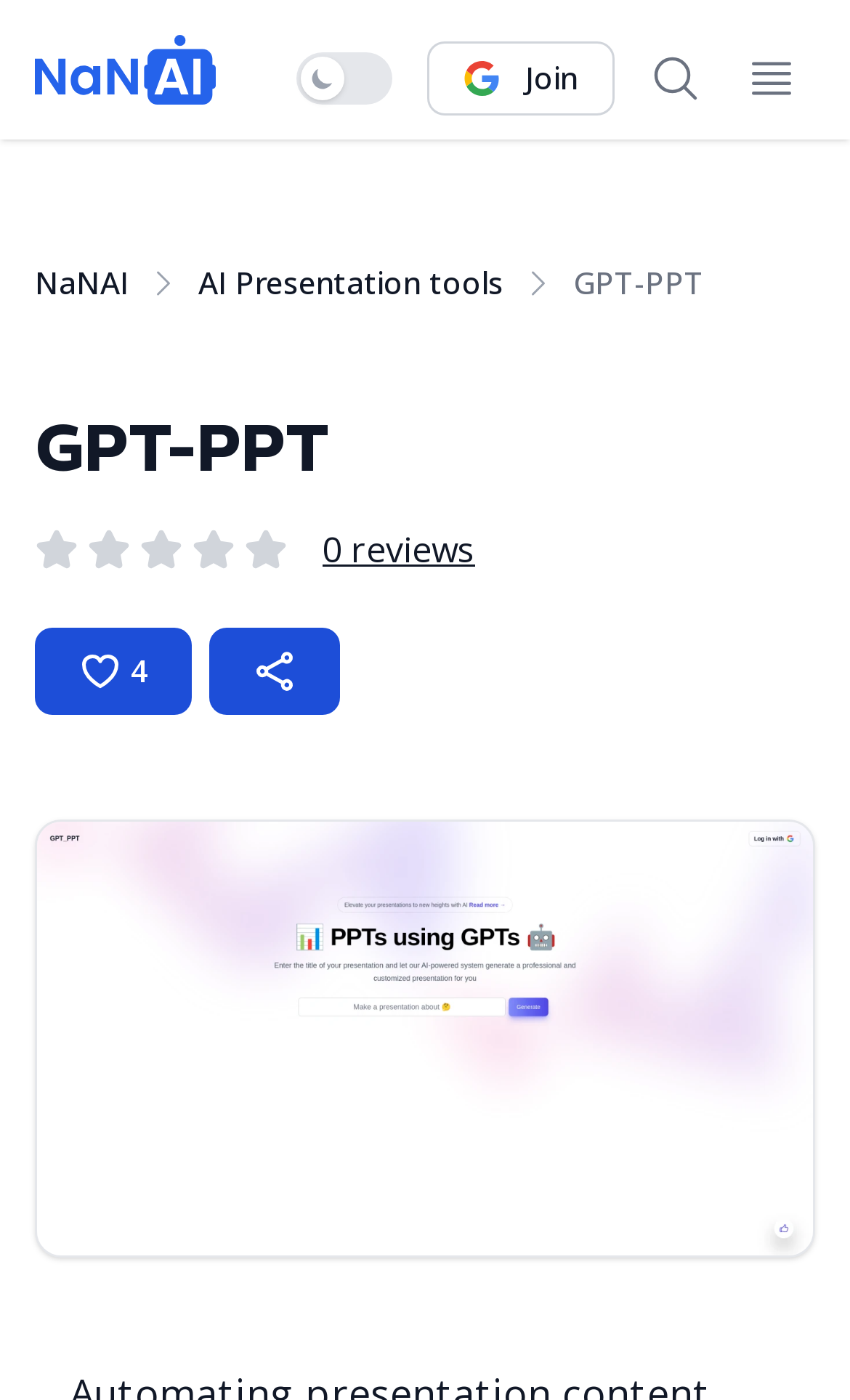Locate the bounding box coordinates of the clickable area needed to fulfill the instruction: "Toggle dark mode".

[0.349, 0.037, 0.462, 0.075]